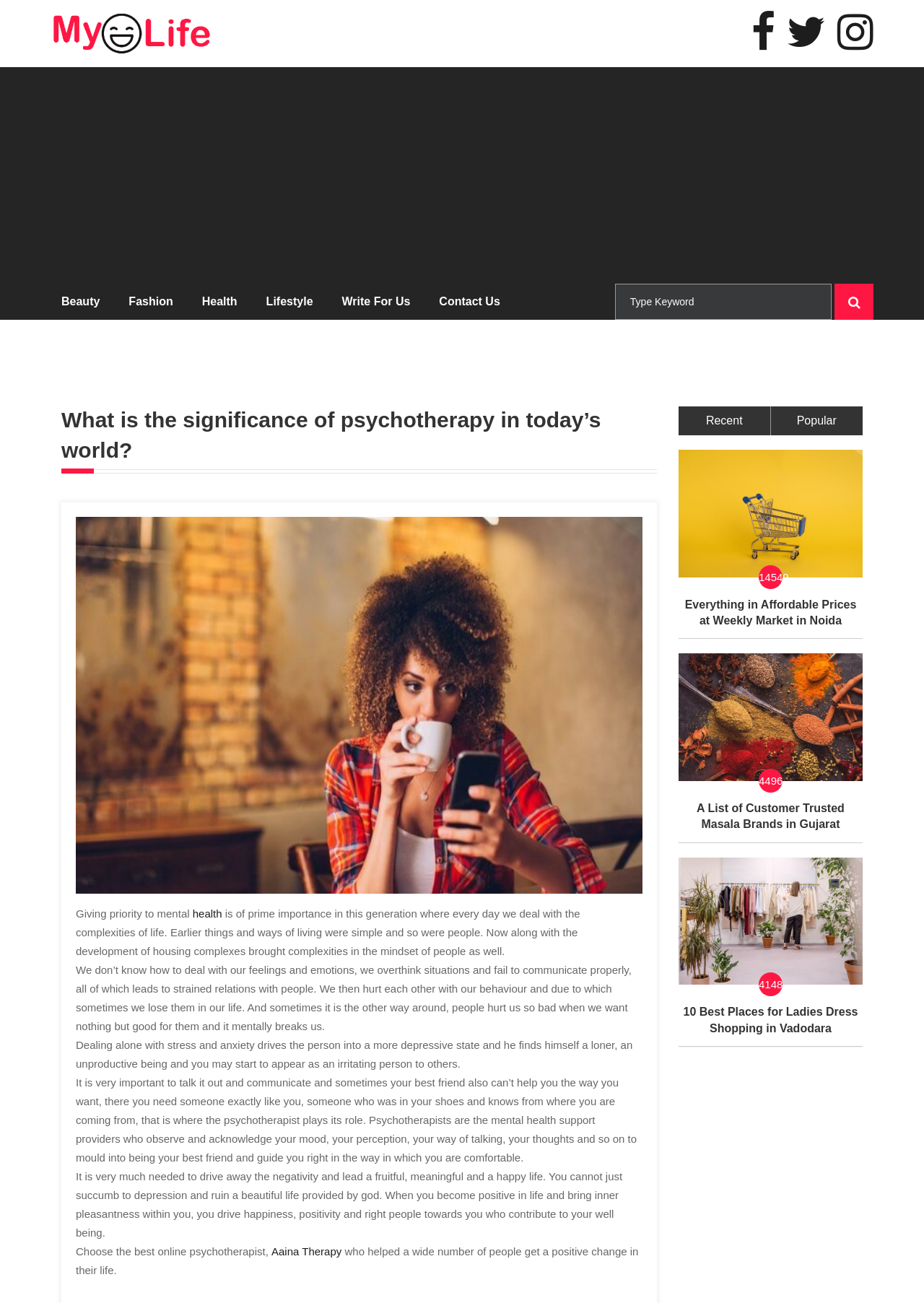Please provide a one-word or short phrase answer to the question:
What is the main topic of this webpage?

Psychotherapy